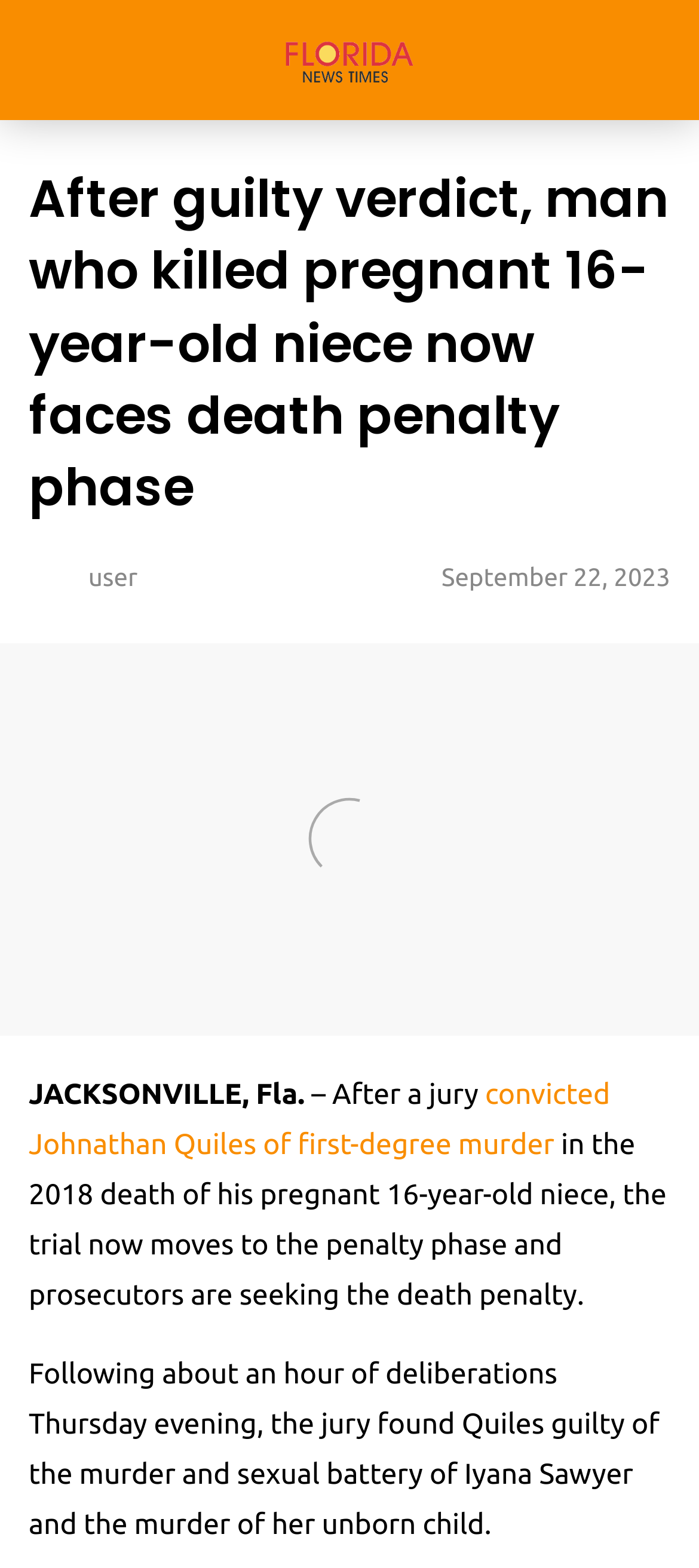Respond to the following query with just one word or a short phrase: 
How long did the jury deliberate?

About an hour